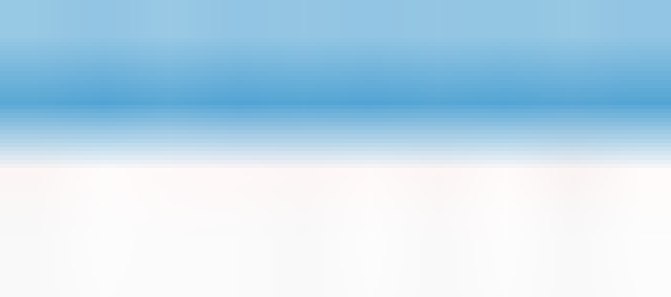Who is the user mentioned in the caption?
Answer briefly with a single word or phrase based on the image.

@ustonapc